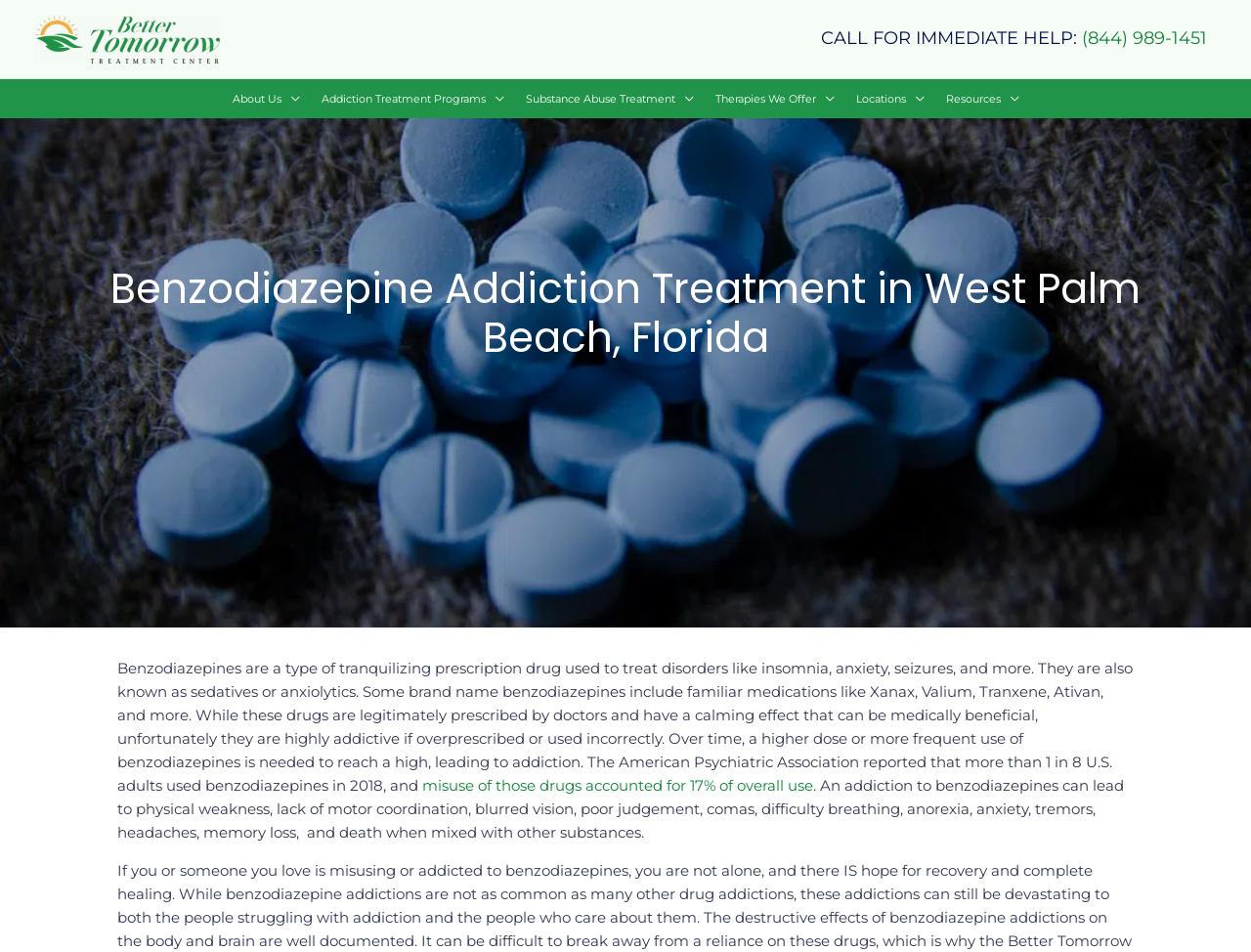Identify and extract the main heading from the webpage.

Benzodiazepine Addiction Treatment in West Palm Beach, Florida